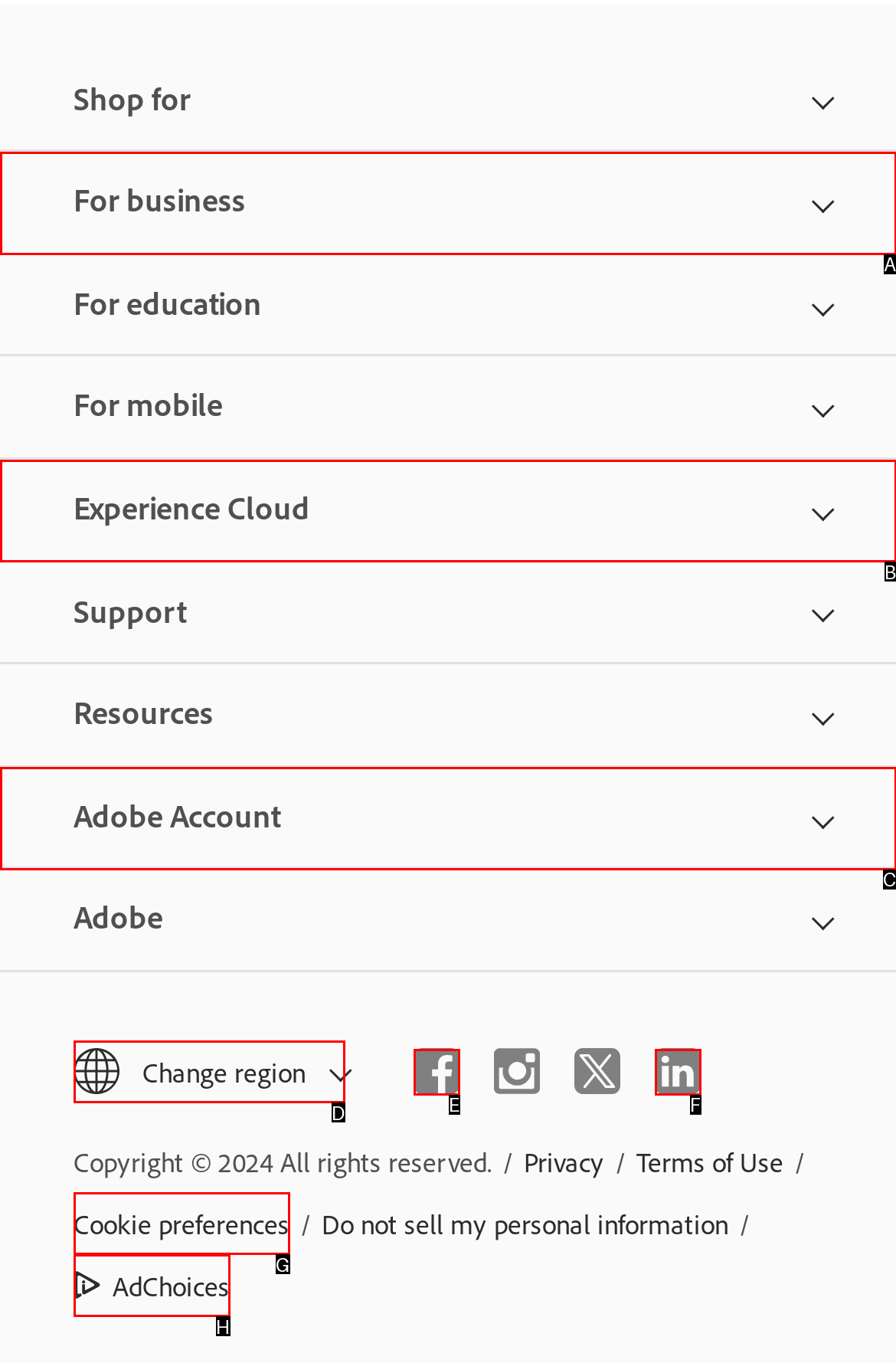Figure out which option to click to perform the following task: Click the Adobe Account button
Provide the letter of the correct option in your response.

C